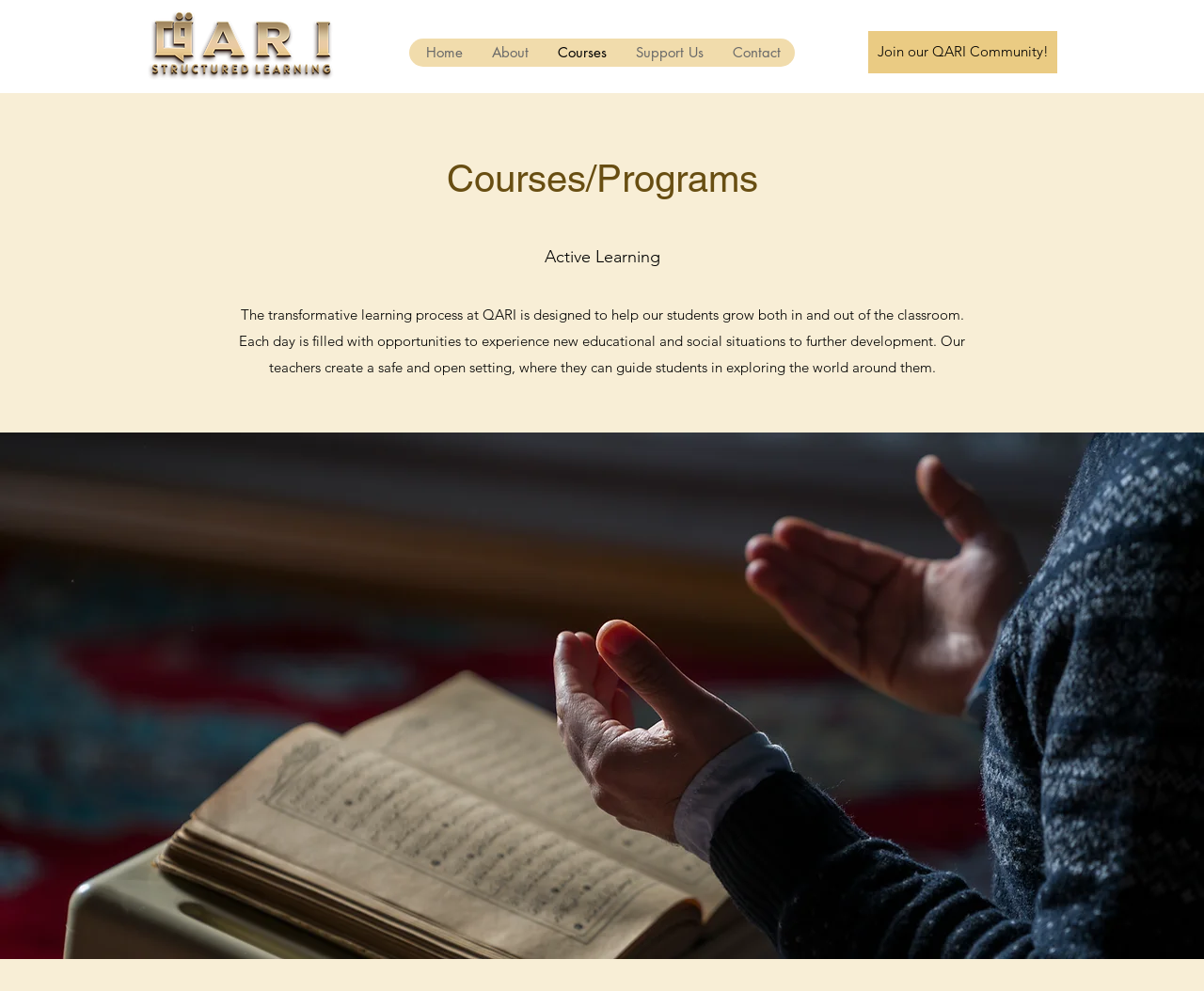Given the description of a UI element: "alt="logo" title="logo"", identify the bounding box coordinates of the matching element in the webpage screenshot.

None